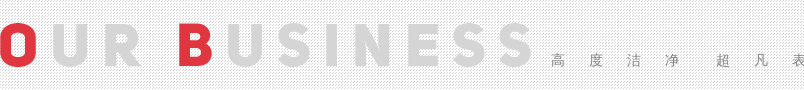Give a succinct answer to this question in a single word or phrase: 
What is the language of the surrounding characters?

Chinese